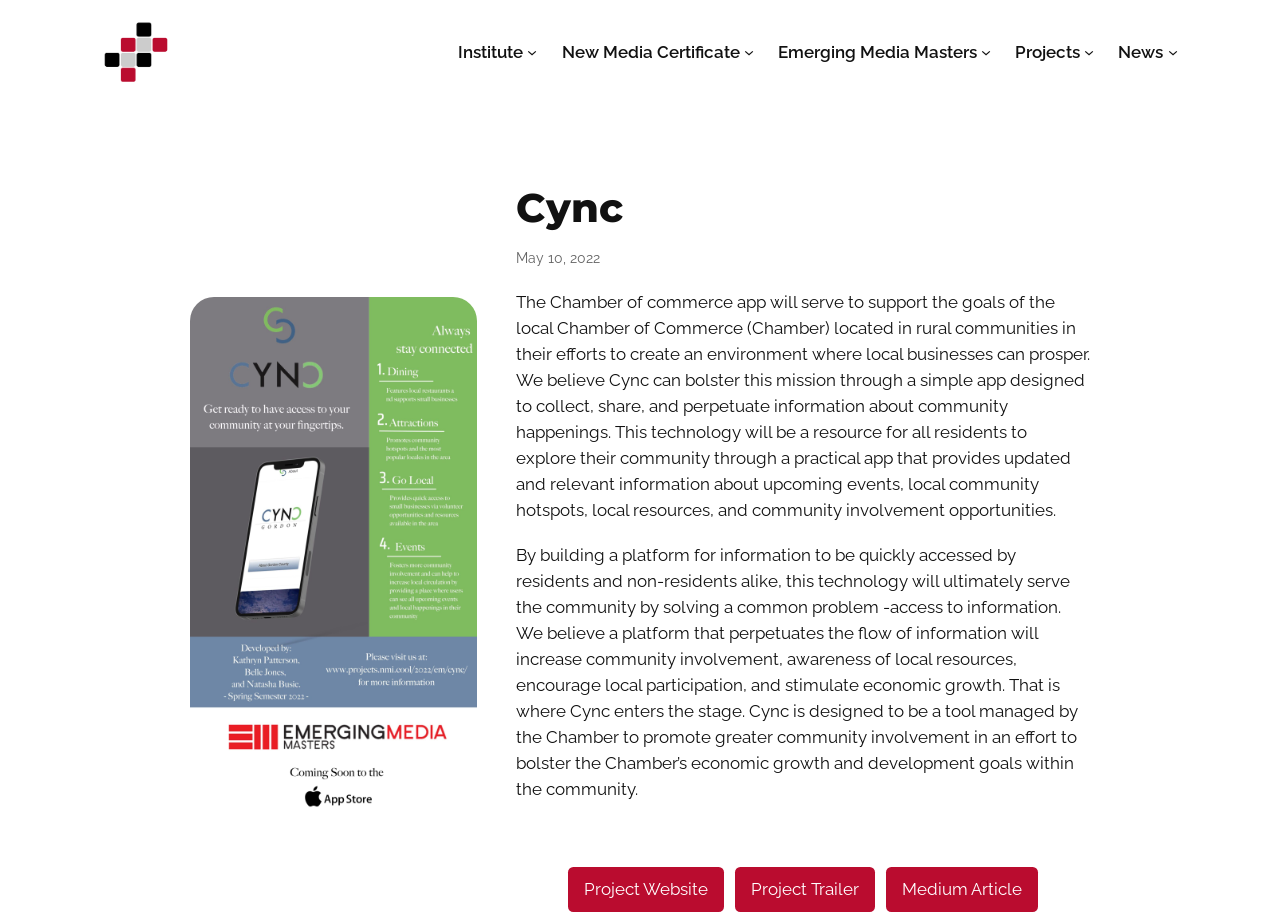Pinpoint the bounding box coordinates of the clickable element needed to complete the instruction: "Read the project description". The coordinates should be provided as four float numbers between 0 and 1: [left, top, right, bottom].

[0.403, 0.317, 0.851, 0.566]